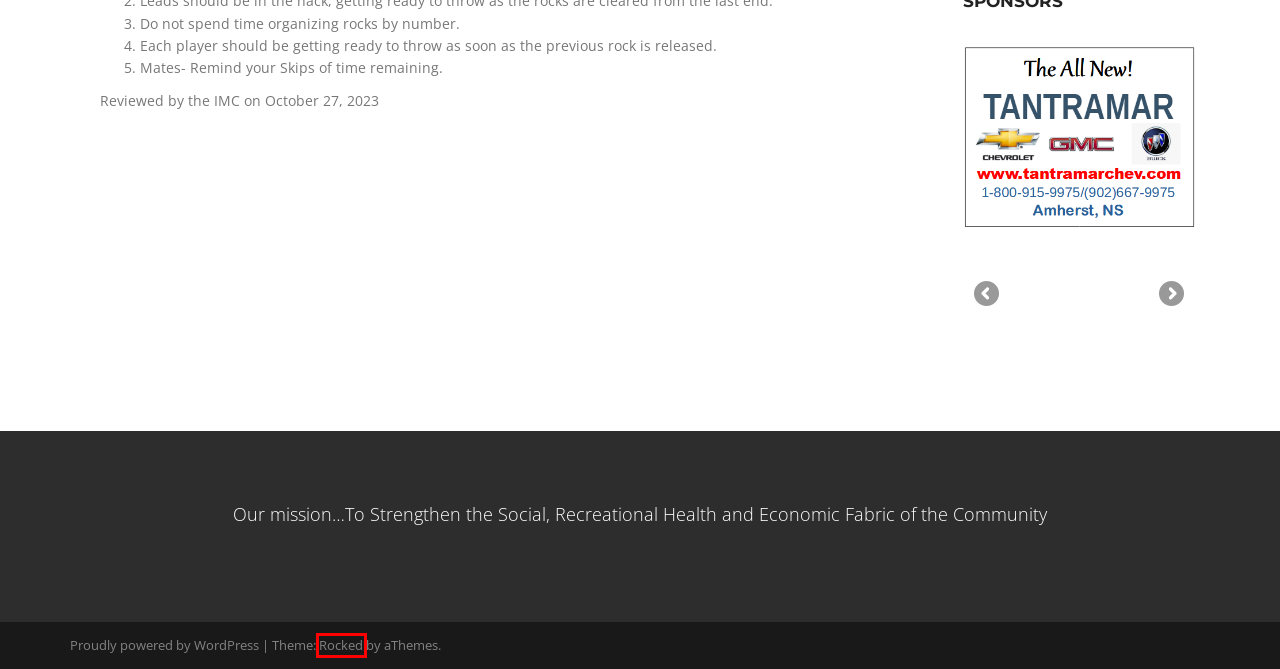You are presented with a screenshot of a webpage with a red bounding box. Select the webpage description that most closely matches the new webpage after clicking the element inside the red bounding box. The options are:
A. Northumberland Community Curling Club
B. Events from March 29 – November 19, 2023 – Northumberland Community Curling Club
C. Spares List – Northumberland Community Curling Club
D. Blog Tool, Publishing Platform, and CMS – WordPress.org
E. Contact – Northumberland Community Curling Club
F. Sponsors – Northumberland Community Curling Club
G. Leagues – Northumberland Community Curling Club
H. Sydney: Fast & Customizable WordPress Theme

H